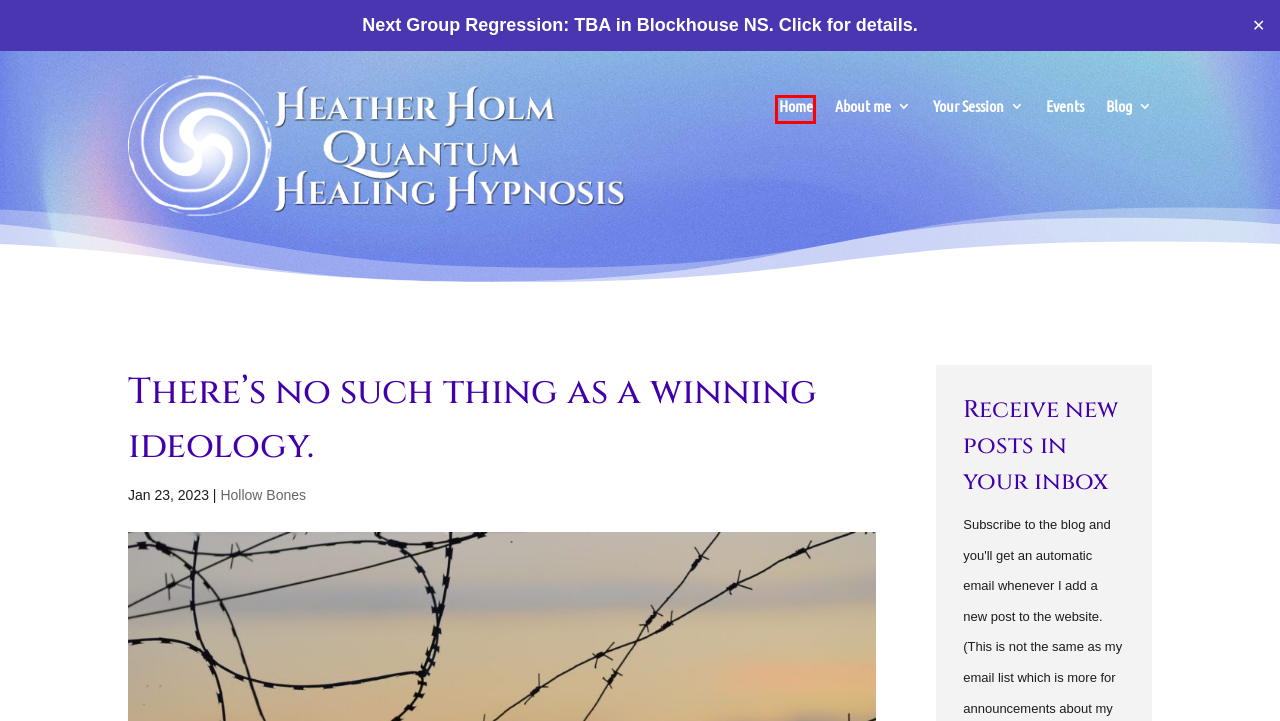You are looking at a webpage screenshot with a red bounding box around an element. Pick the description that best matches the new webpage after interacting with the element in the red bounding box. The possible descriptions are:
A. Preparing for your session - Heather Holm, Quantum Healing Hypnosis
B. Blog - Heather Holm, Quantum Healing Hypnosis
C. Quantum Healing Hypnosis - Heather Holm, Quantum Healing Hypnosis
D. Антон Дмитриев (@ehmitrich) | Unsplash Photo Community
E. About Me: My Path To Here - Heather Holm, Quantum Healing Hypnosis
F. About your session - Heather Holm, Quantum Healing Hypnosis
G. Events: Group Past Life Regression Sessions - Heather Holm, Quantum Healing Hypnosis
H. Hollow Bones Archives - Heather Holm, Quantum Healing Hypnosis

C